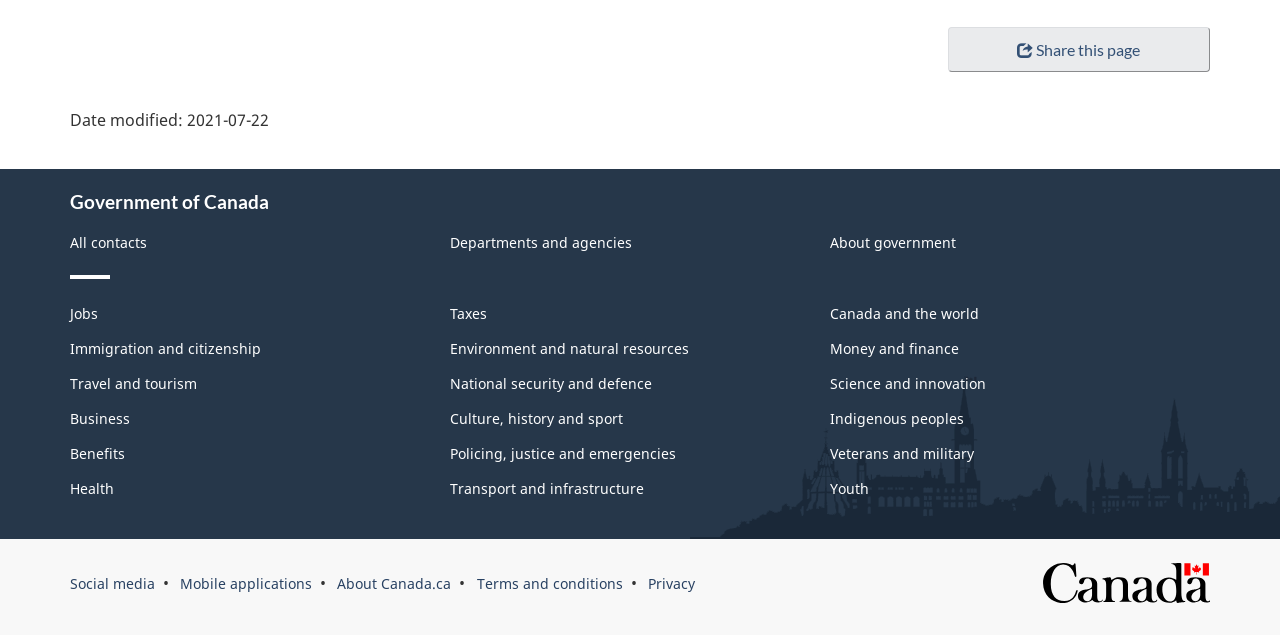How many sections are there on this webpage? Refer to the image and provide a one-word or short phrase answer.

3